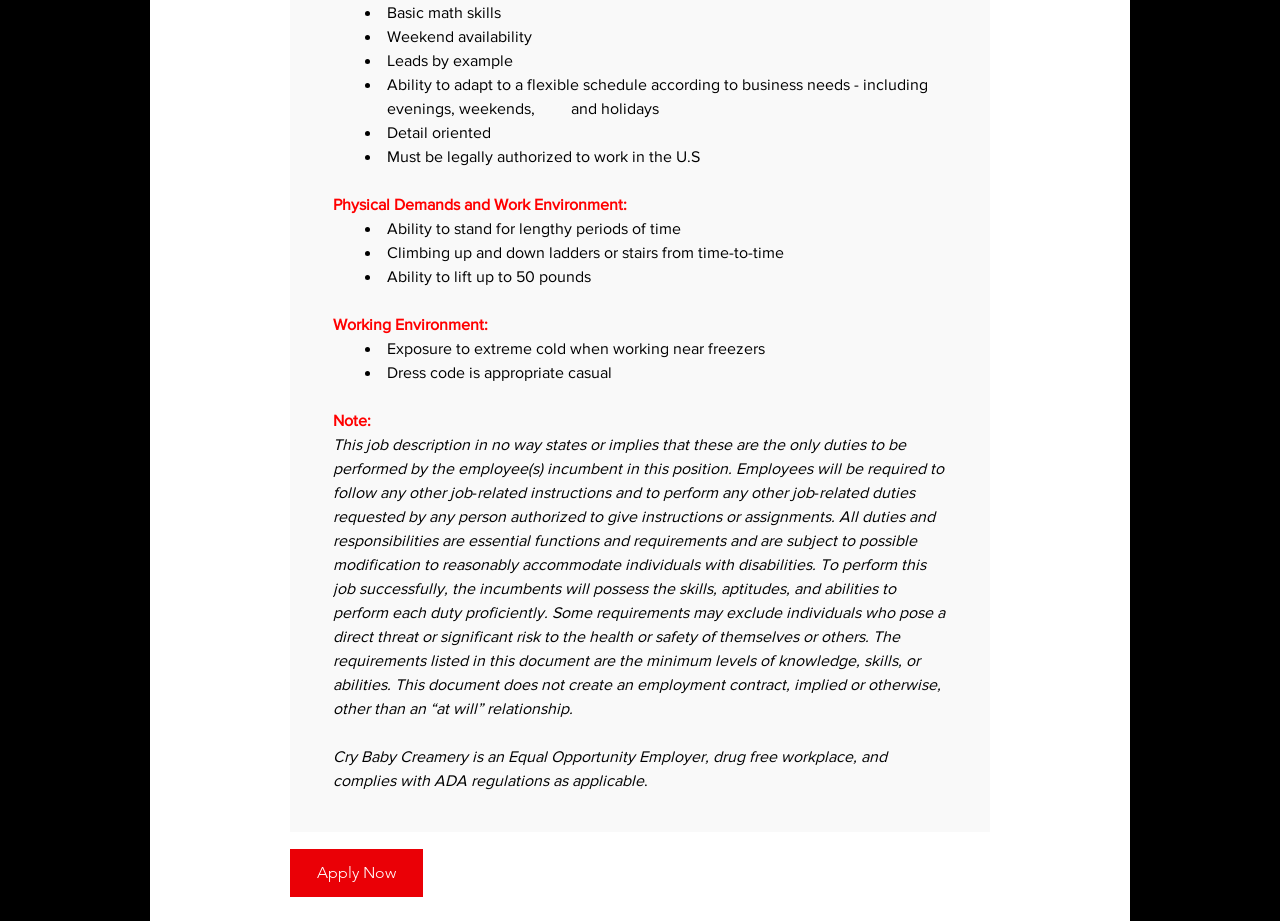Use a single word or phrase to answer the question: Is the company an Equal Opportunity Employer?

Yes